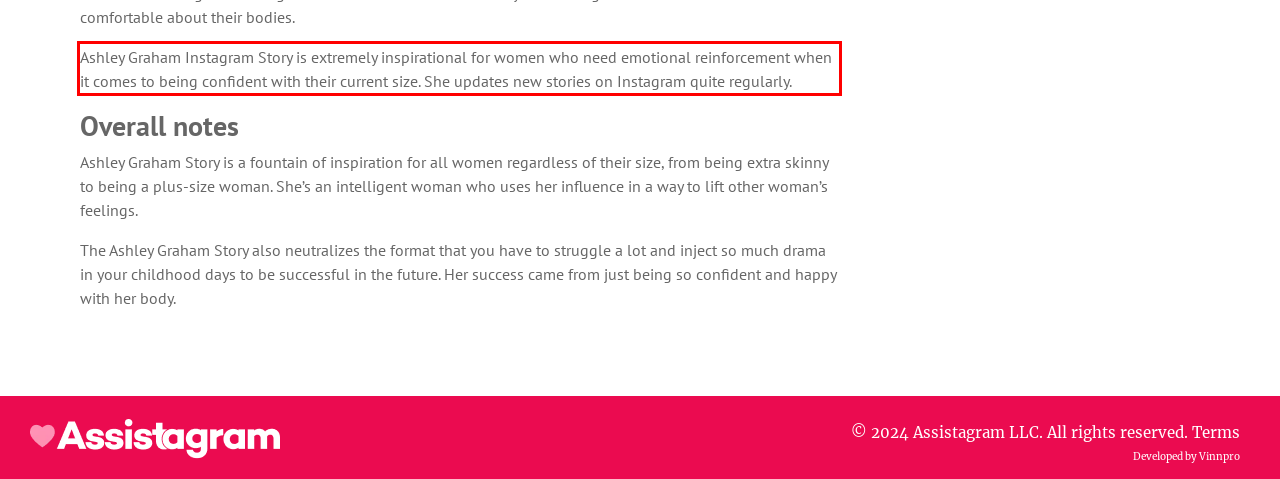Extract and provide the text found inside the red rectangle in the screenshot of the webpage.

Ashley Graham Instagram Story is extremely inspirational for women who need emotional reinforcement when it comes to being confident with their current size. She updates new stories on Instagram quite regularly.